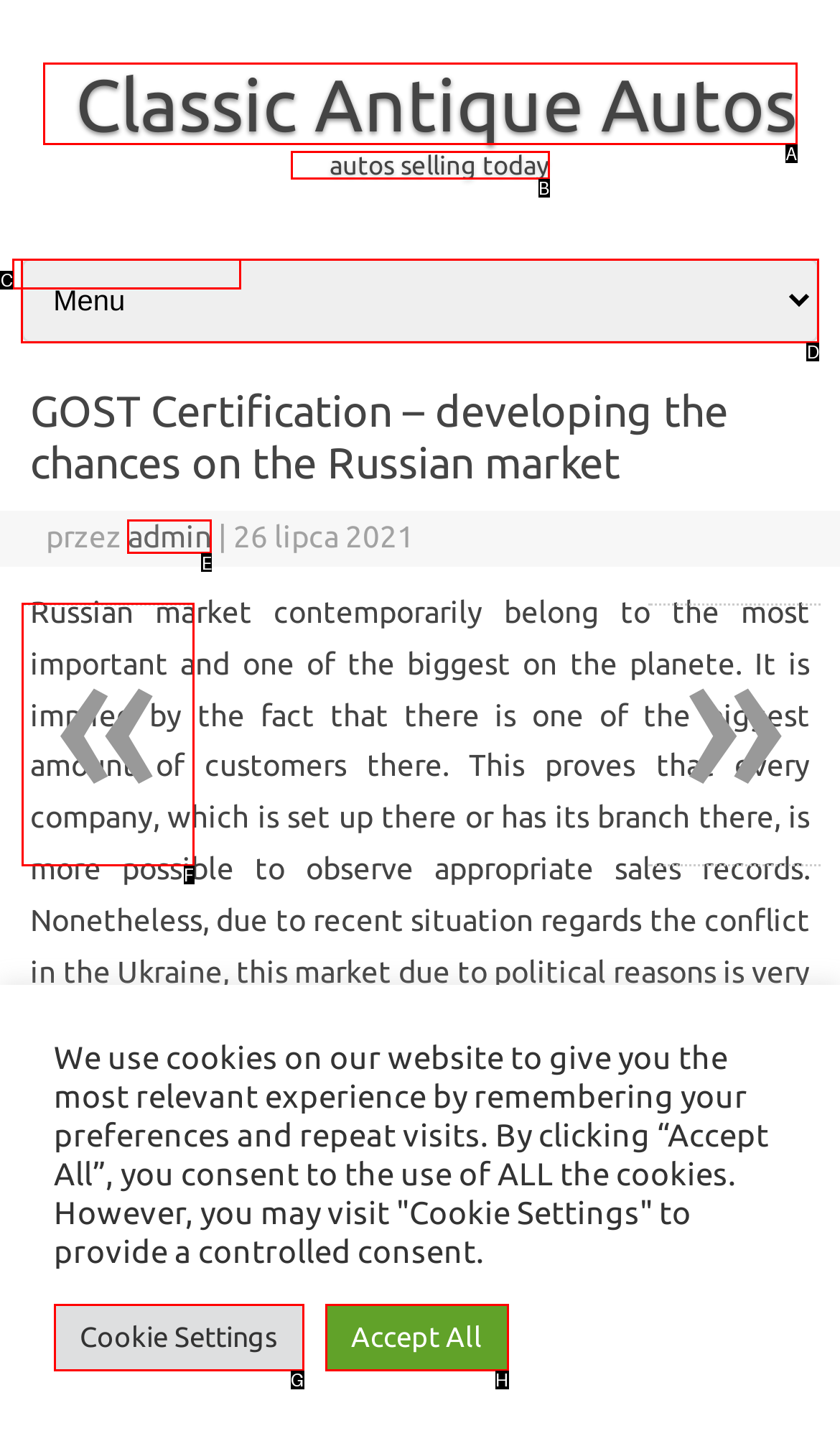Identify the letter of the UI element you need to select to accomplish the task: visit admin page.
Respond with the option's letter from the given choices directly.

E